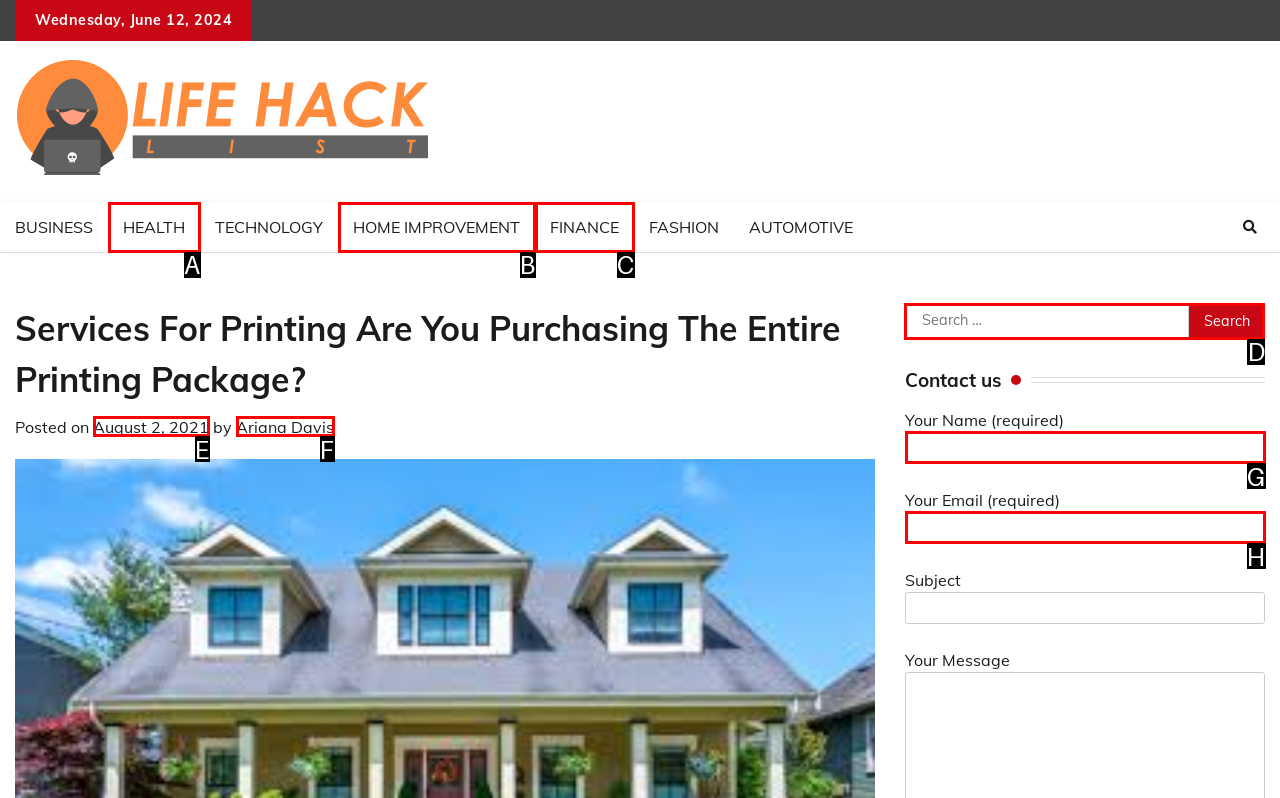Which HTML element should be clicked to fulfill the following task: Search for something?
Reply with the letter of the appropriate option from the choices given.

D